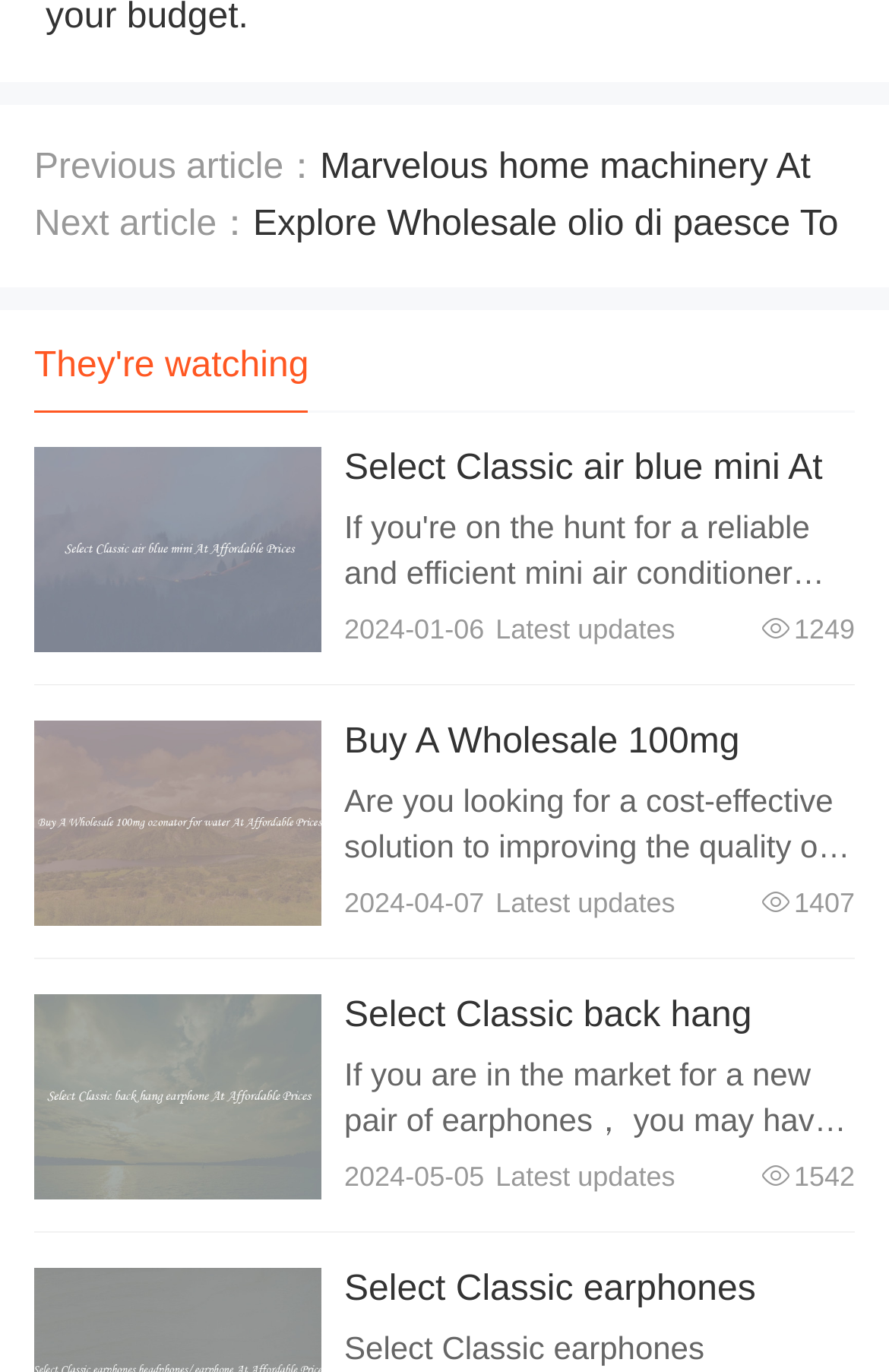Refer to the screenshot and give an in-depth answer to this question: How many articles are listed on this webpage?

I counted the number of 'View details' links on the webpage, which are typically used to separate different articles or products. I found three 'View details' links, which suggests that there are three articles listed on this webpage.